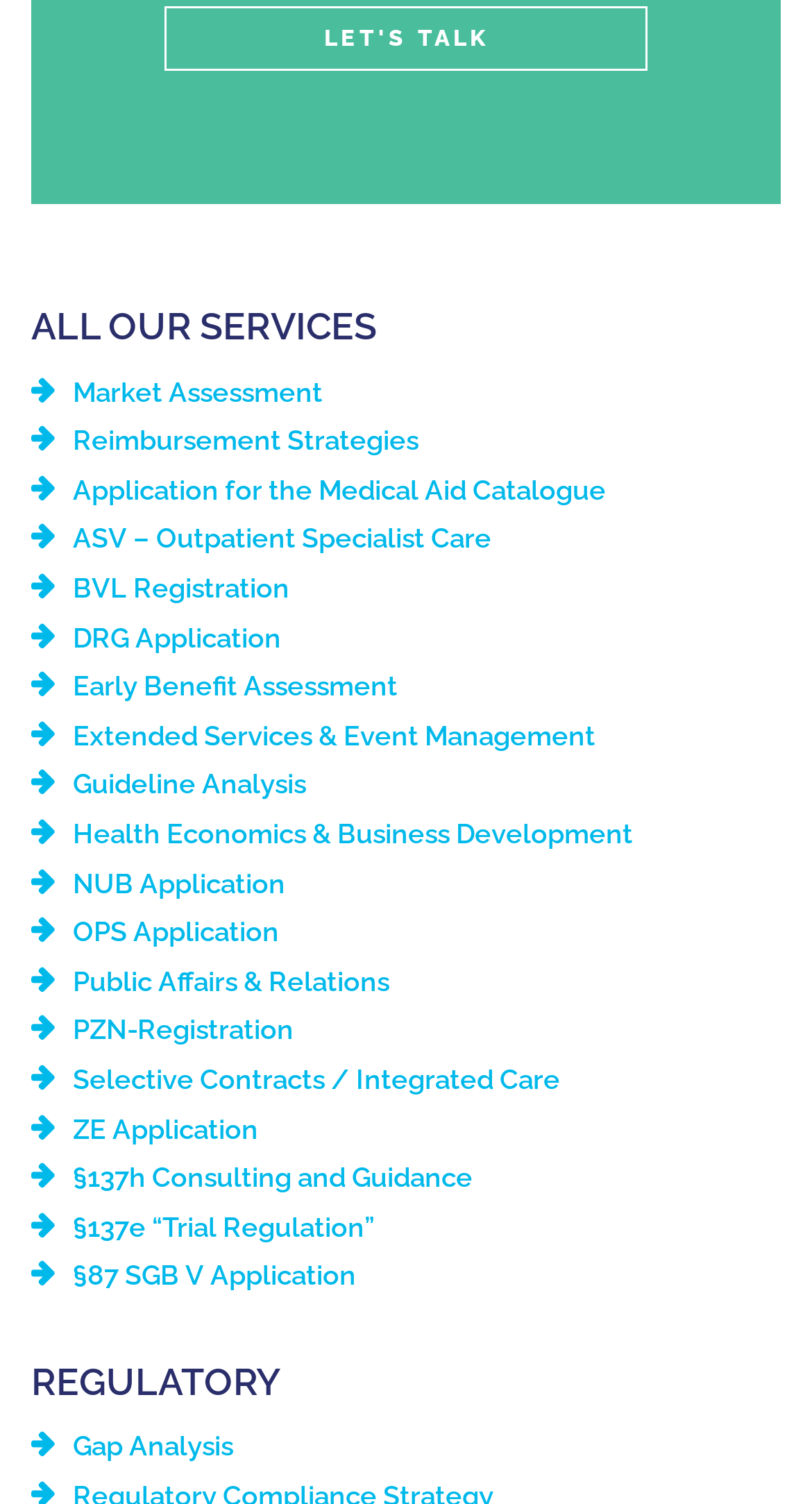Determine the bounding box for the UI element described here: "§137e “Trial Regulation”".

[0.038, 0.805, 0.462, 0.826]